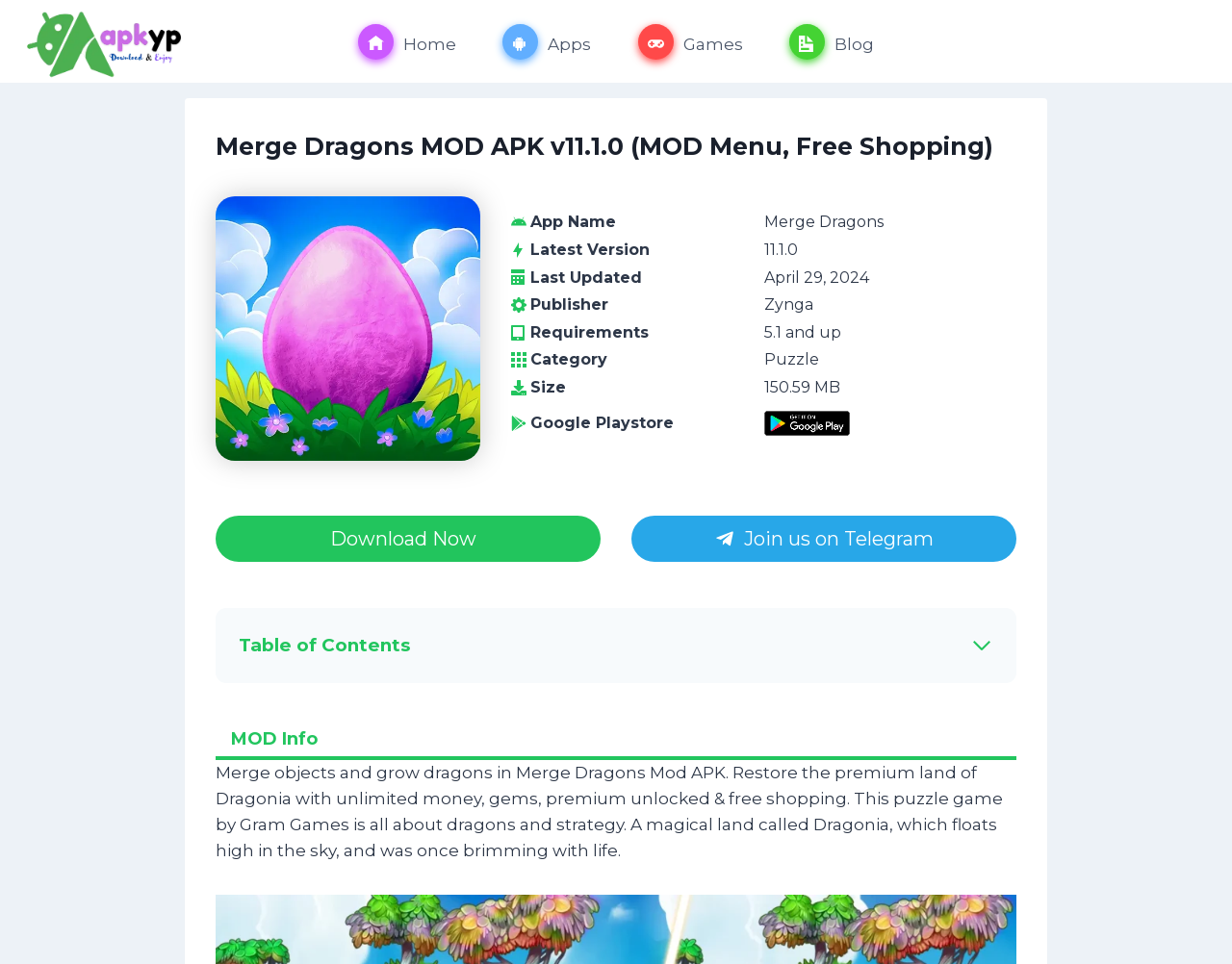Please provide a comprehensive answer to the question based on the screenshot: What is the publisher of the APK?

I found the answer by looking at the static text element which says 'Publisher' and its corresponding value 'Zynga'.